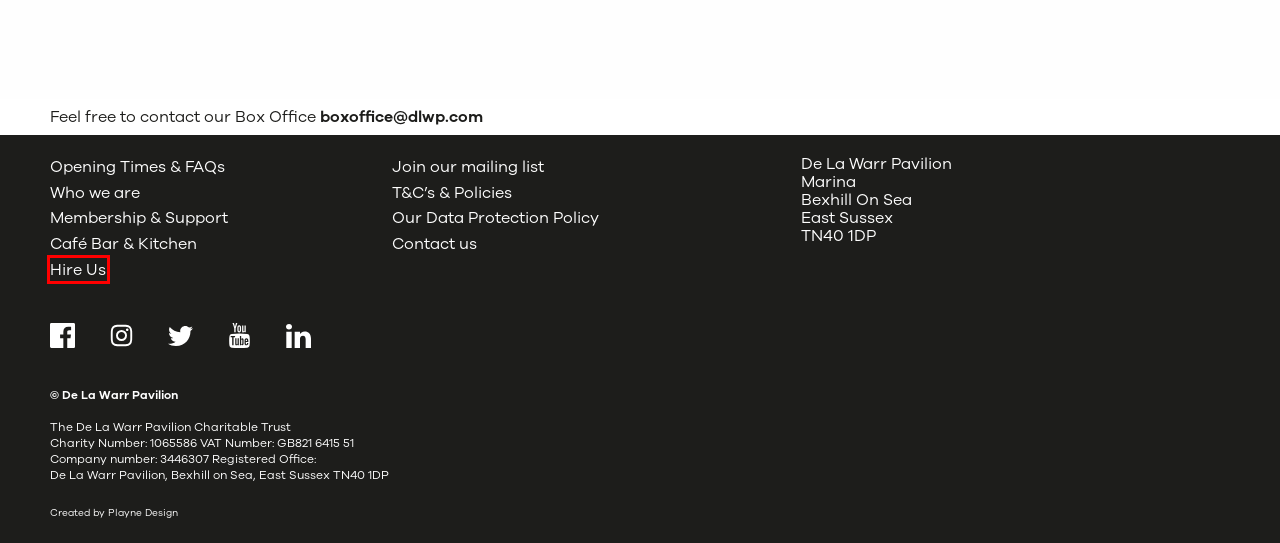You have a screenshot showing a webpage with a red bounding box highlighting an element. Choose the webpage description that best fits the new webpage after clicking the highlighted element. The descriptions are:
A. Terms & Conditions and Booking Information - DLWP, The De La Warr Pavilion, Bexhill, East Sussex
B. Hire Us - DLWP, The De La Warr Pavilion, Bexhill, East Sussex
C. Membership & Support - DLWP, The De La Warr Pavilion, Bexhill, East Sussex
D. Mailing list - DLWP, The De La Warr Pavilion, Bexhill, East Sussex
E. Playne Design – An independent studio that designs for print, screen and environment
F. Who we are - DLWP, The De La Warr Pavilion, Bexhill, East Sussex
G. Café Bar & Kitchen - DLWP, The De La Warr Pavilion, Bexhill, East Sussex
H. Contact us - DLWP, The De La Warr Pavilion, Bexhill, East Sussex

B